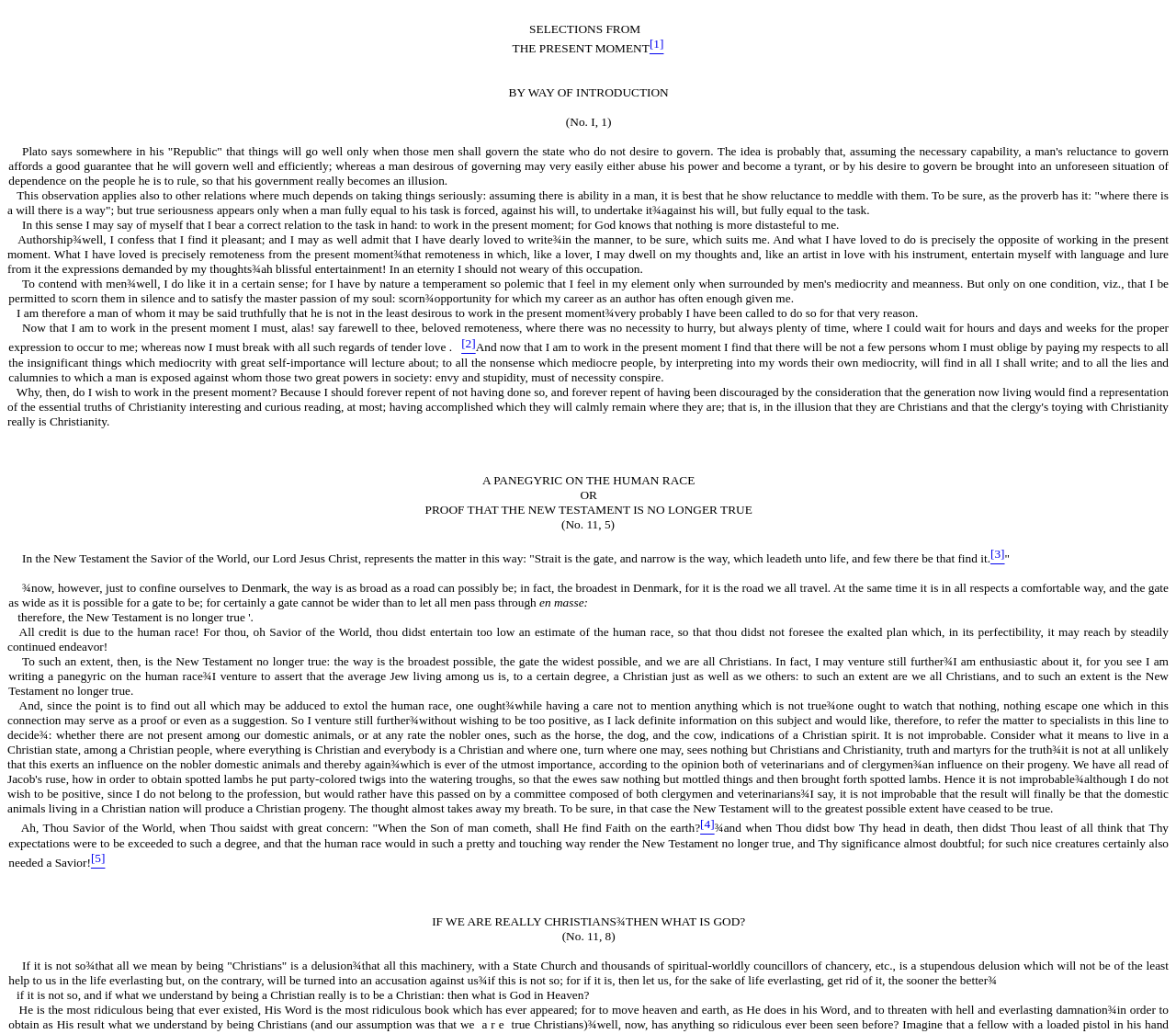What is the author's attitude towards working in the present moment?
Please provide an in-depth and detailed response to the question.

The author expresses reluctance and distaste towards working in the present moment, stating that it is 'distasteful' to them and that they have 'dearly loved to write' in a manner that is the opposite of working in the present moment.